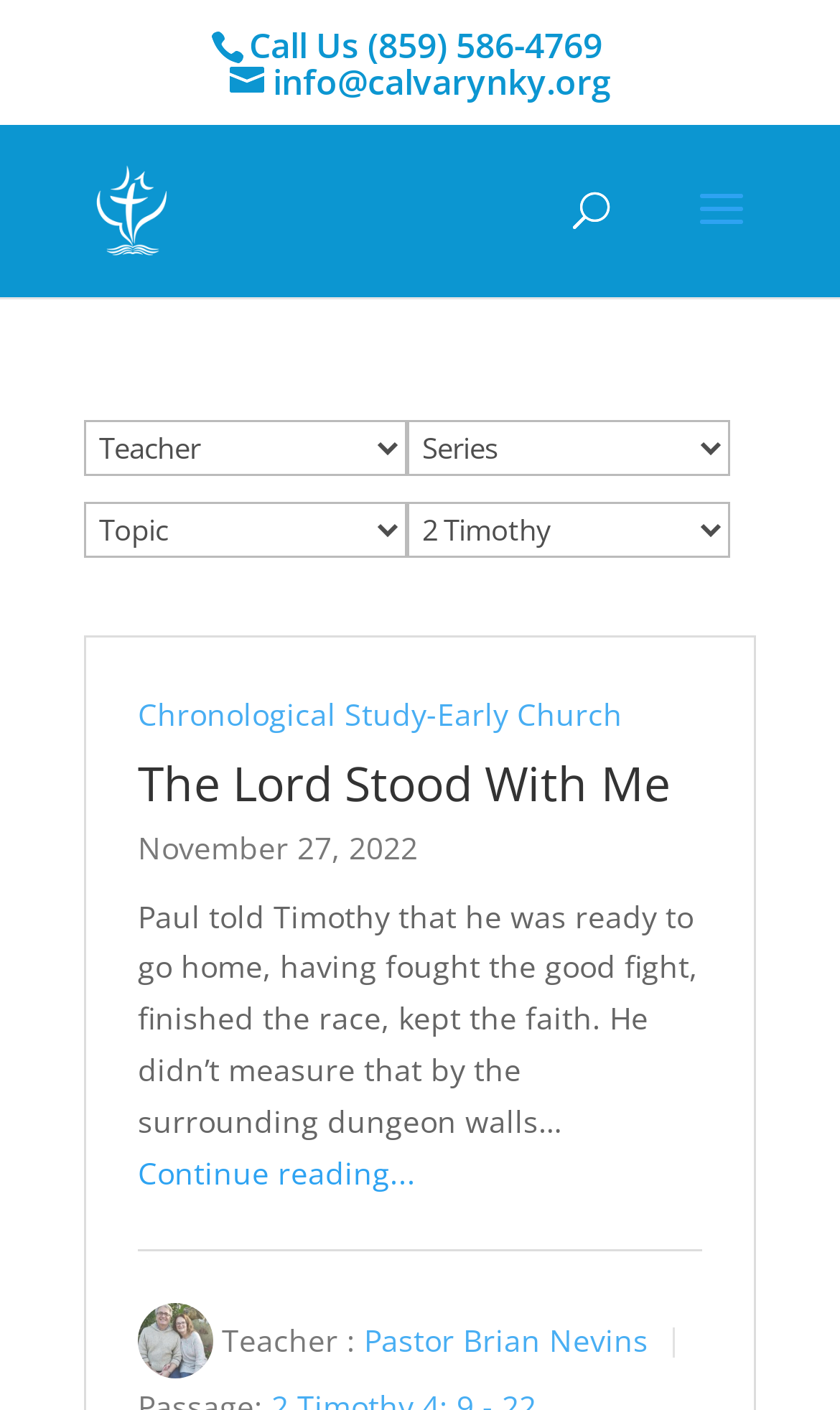Highlight the bounding box coordinates of the element that should be clicked to carry out the following instruction: "Search for a topic". The coordinates must be given as four float numbers ranging from 0 to 1, i.e., [left, top, right, bottom].

[0.463, 0.088, 0.823, 0.091]